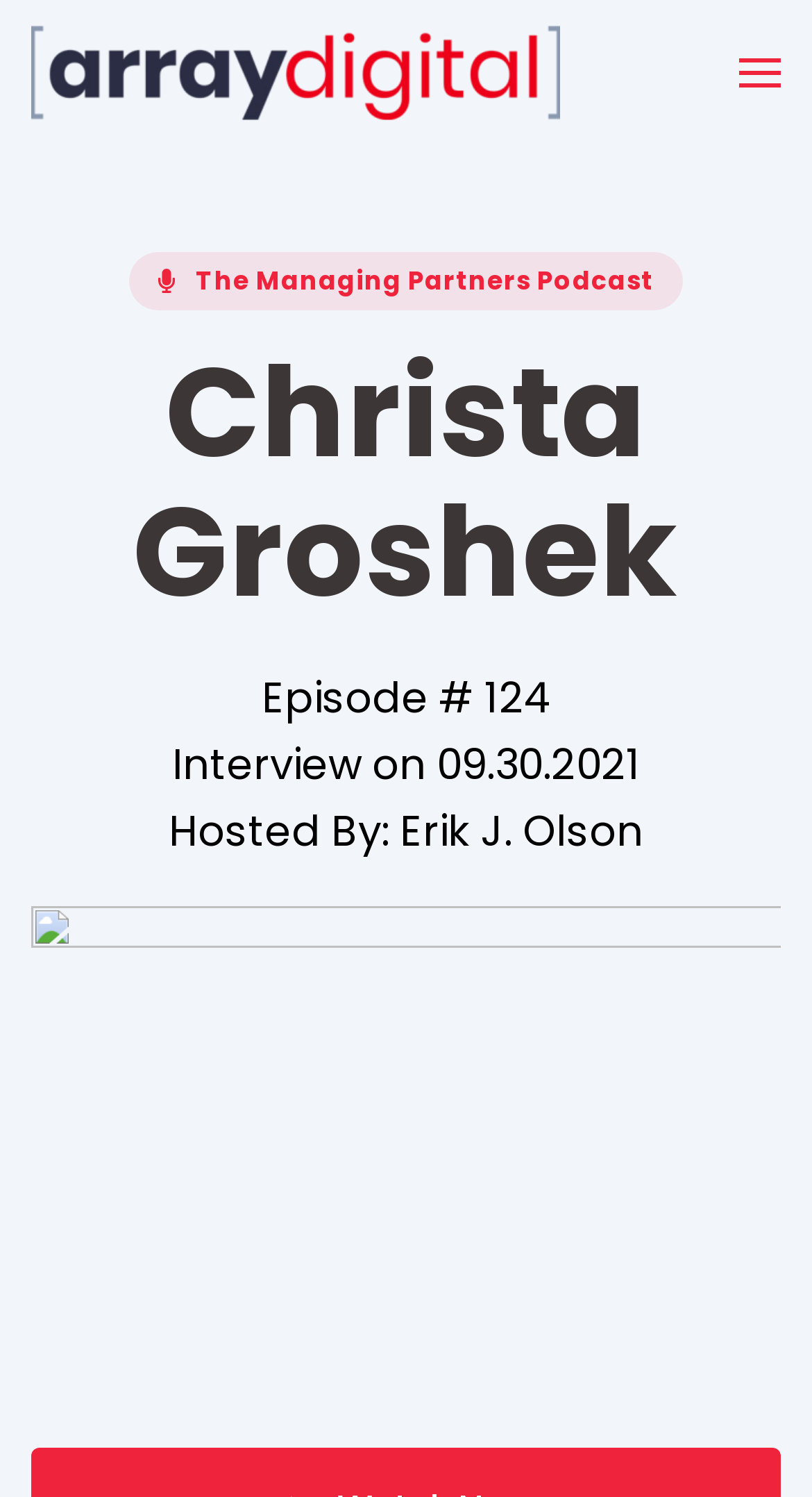Find the bounding box coordinates for the element described here: "aria-label="Back to home"".

[0.038, 0.0, 0.69, 0.097]